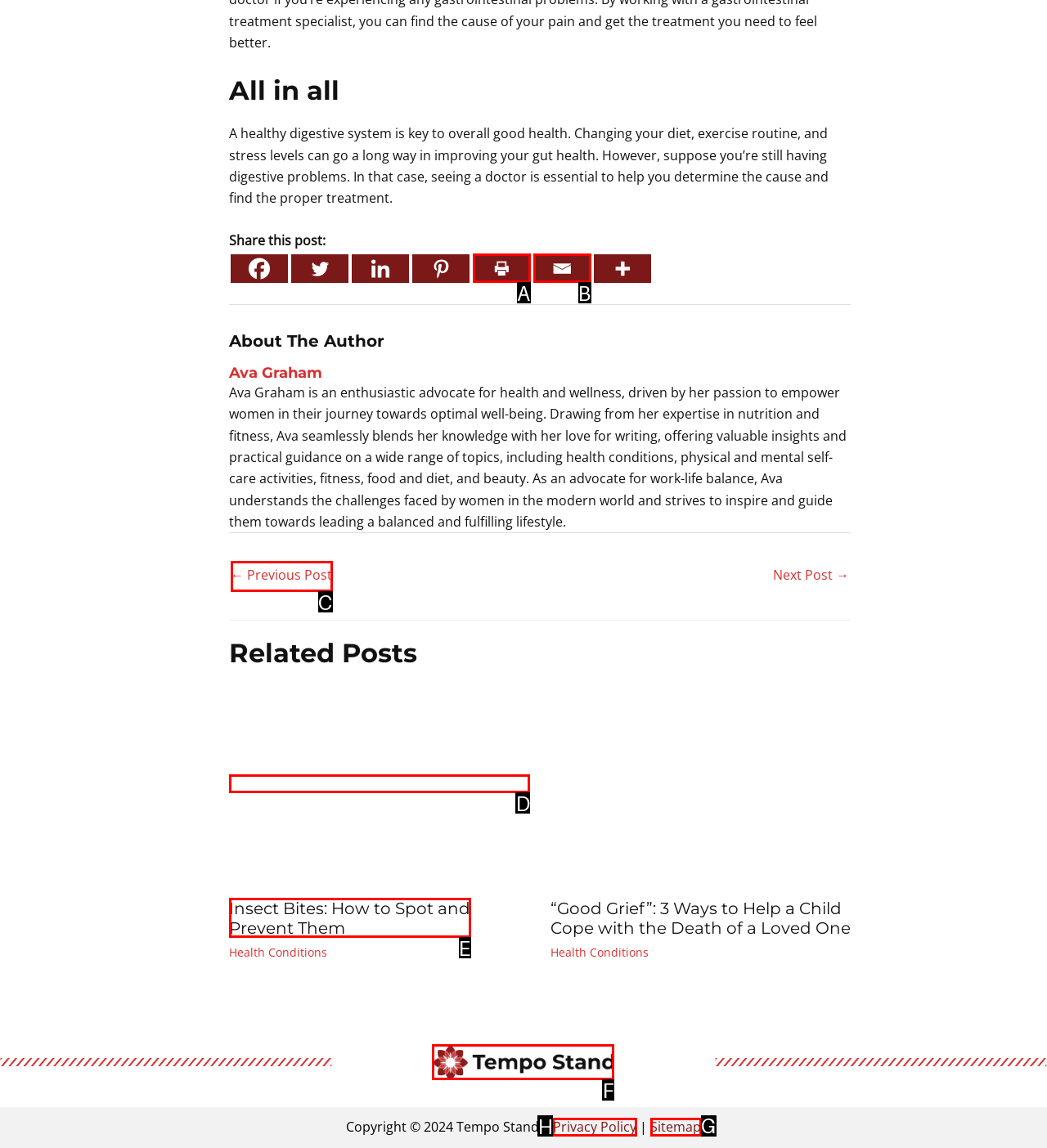Select the correct UI element to click for this task: View the Privacy Policy.
Answer using the letter from the provided options.

H